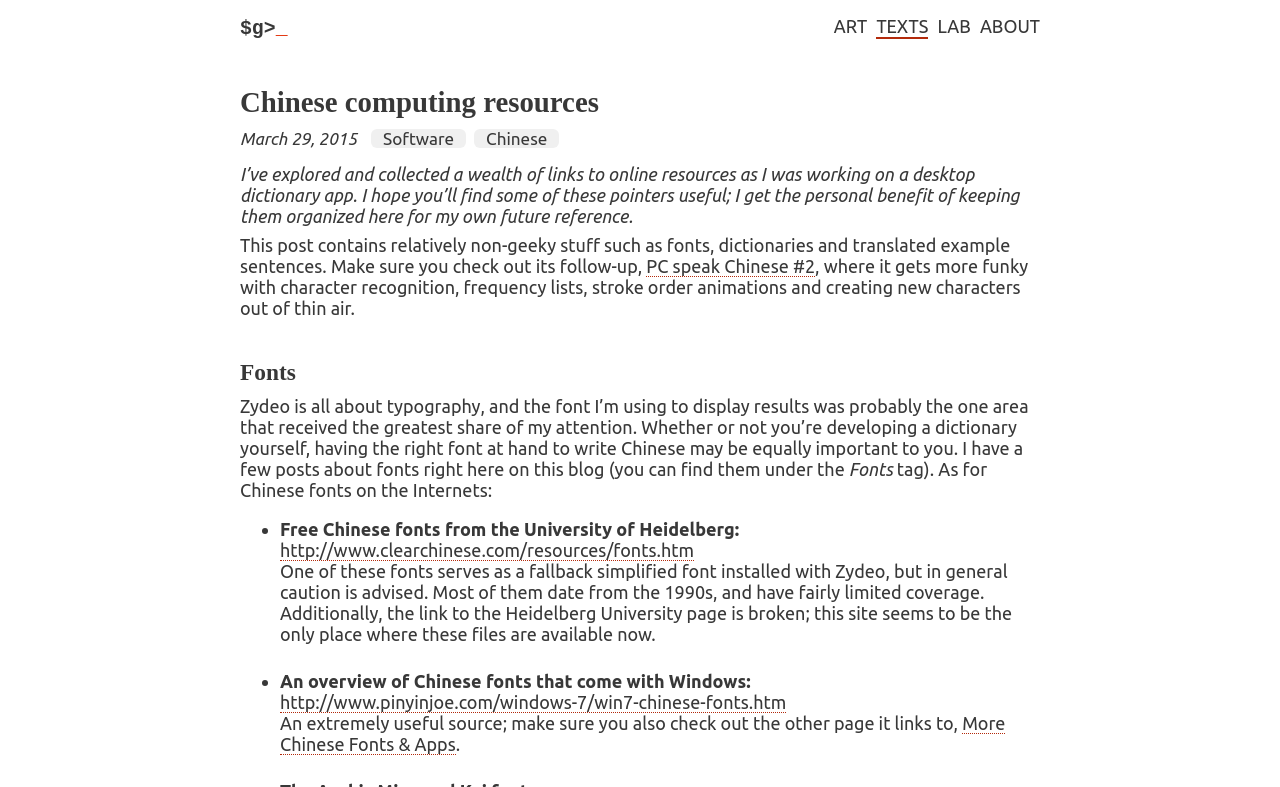Locate the bounding box coordinates of the clickable area to execute the instruction: "Click on the 'TEXTS' link". Provide the coordinates as four float numbers between 0 and 1, represented as [left, top, right, bottom].

[0.685, 0.02, 0.725, 0.05]